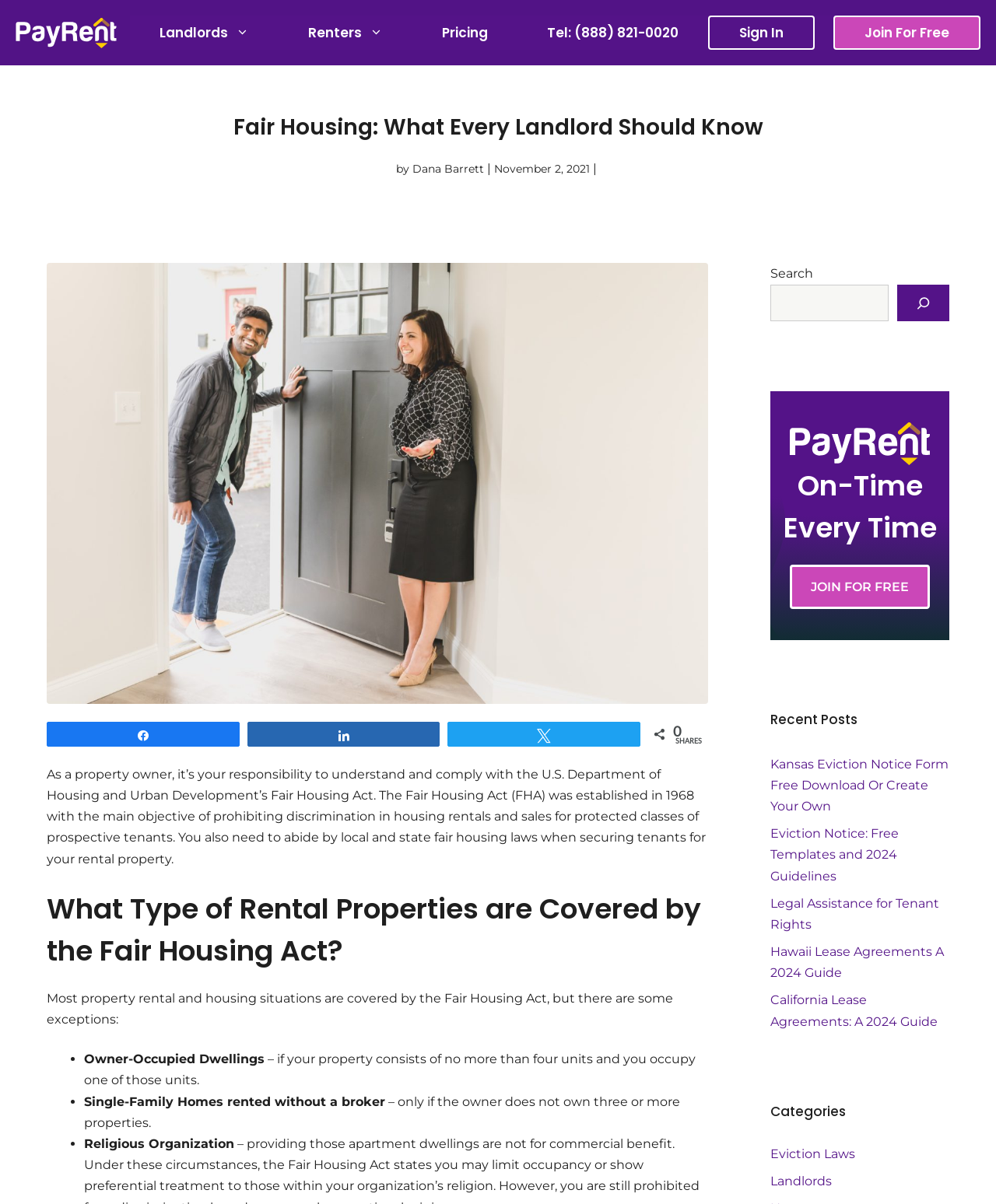Can you specify the bounding box coordinates for the region that should be clicked to fulfill this instruction: "Click on the 'Landlords' link".

[0.13, 0.014, 0.28, 0.04]